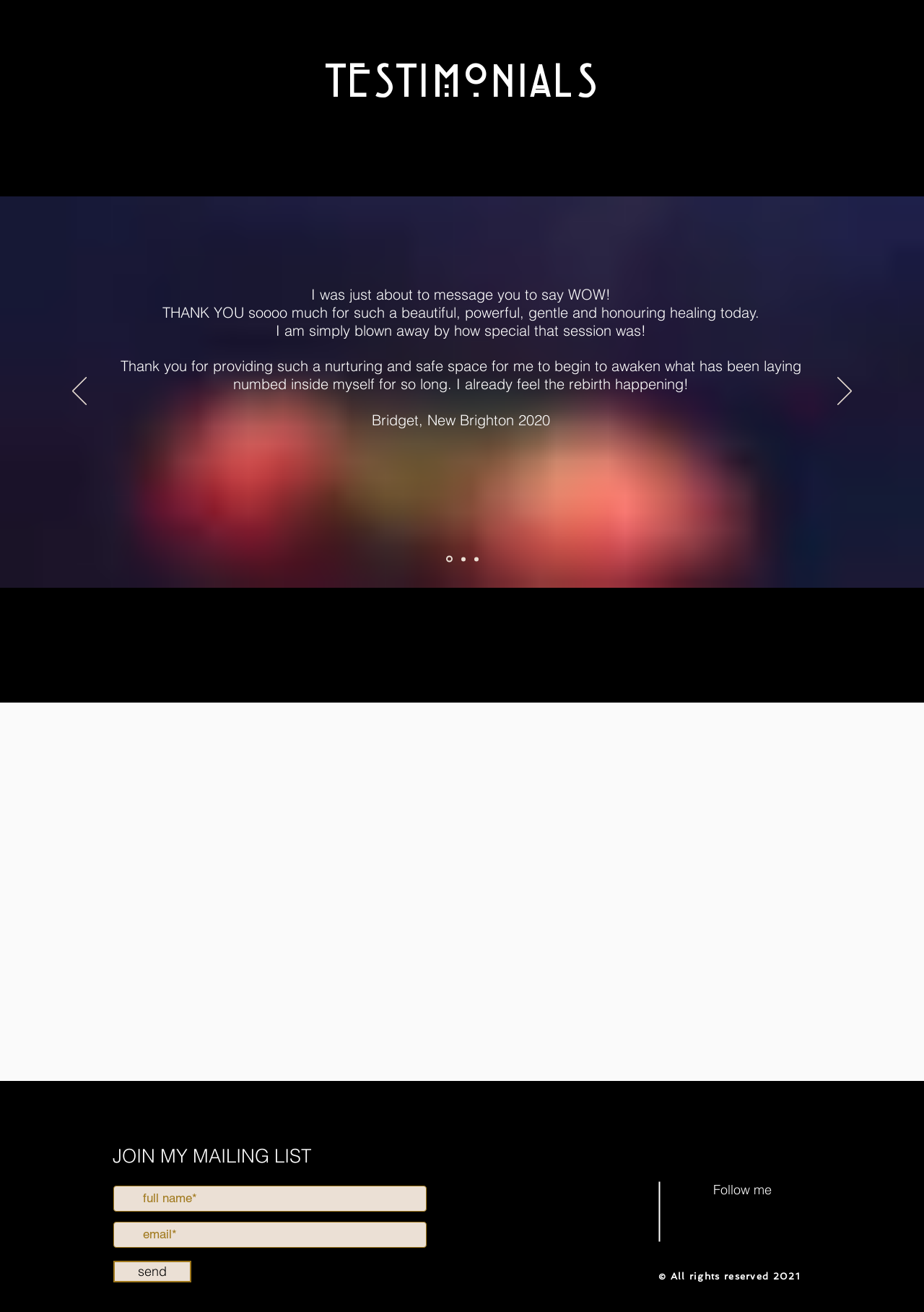Using the webpage screenshot, find the UI element described by aria-label="Facebook - White Circle". Provide the bounding box coordinates in the format (top-left x, top-left y, bottom-right x, bottom-right y), ensuring all values are floating point numbers between 0 and 1.

[0.752, 0.925, 0.776, 0.942]